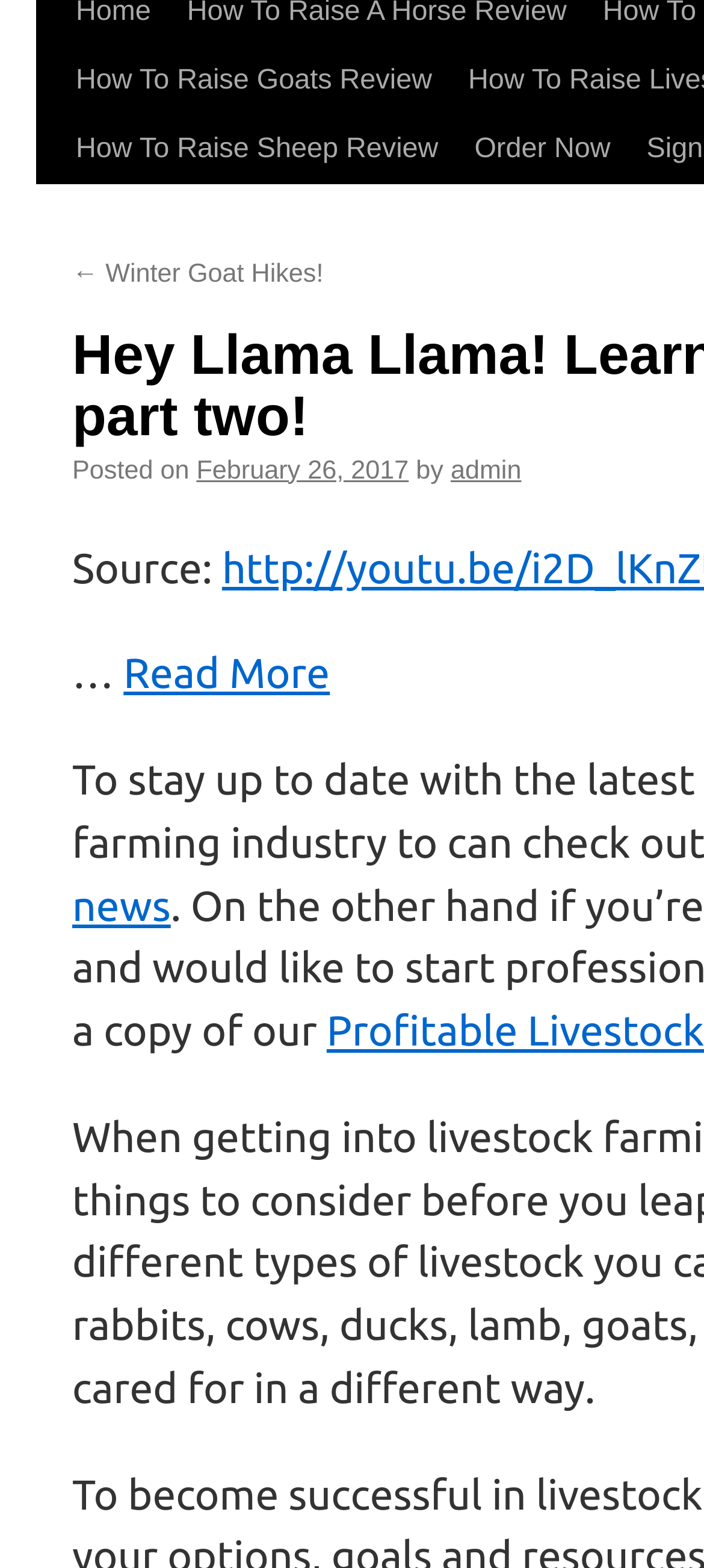Find the bounding box of the web element that fits this description: "How To Raise Pigs".

[0.605, 0.074, 0.936, 0.161]